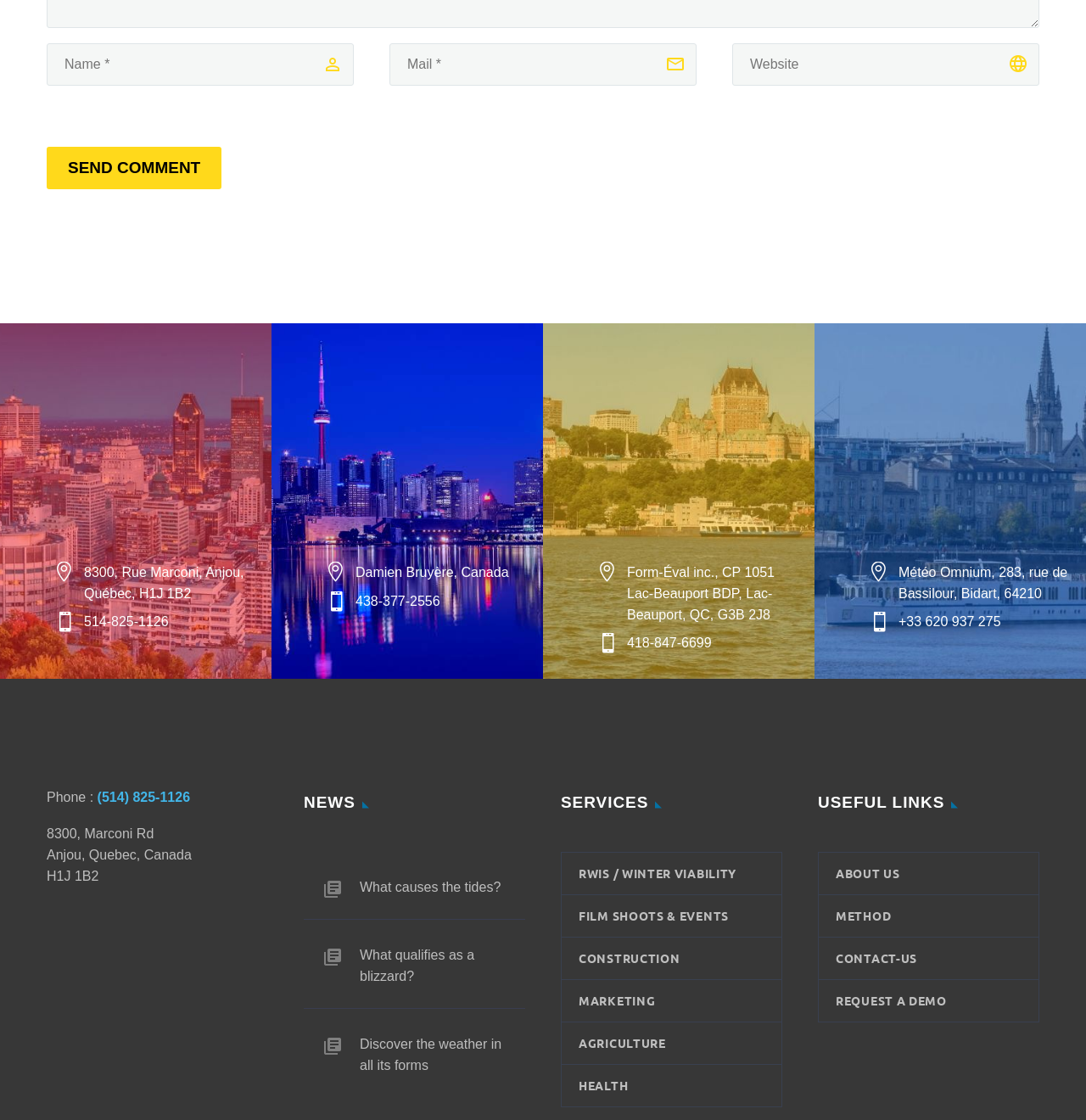What services are offered by this company?
Kindly give a detailed and elaborate answer to the question.

I looked for the services offered by this company, which are listed under the 'SERVICES' heading. The services include RWIS, Film Shoots, Construction, Marketing, Agriculture, and Health. These services are listed as clickable links.